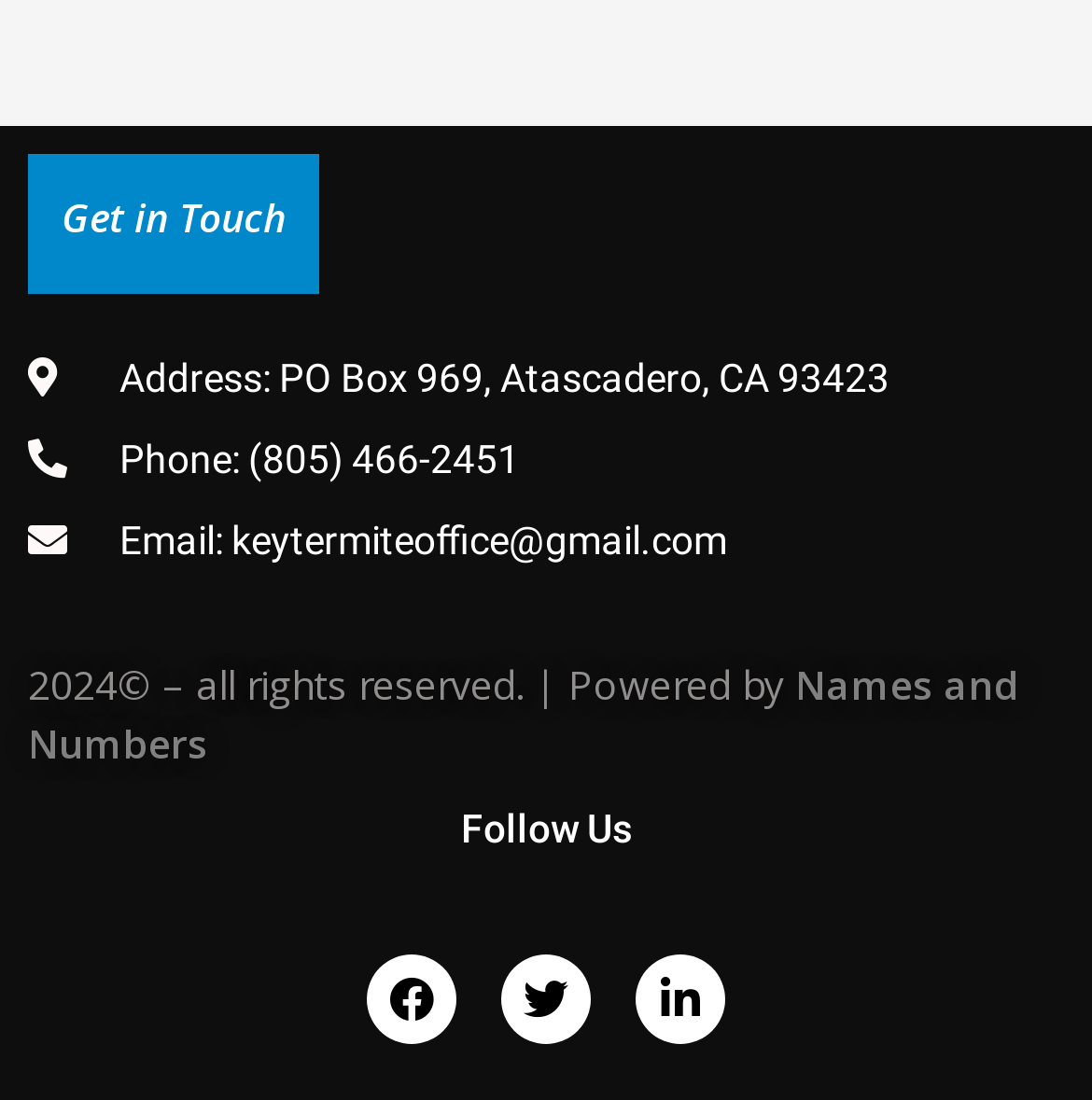By analyzing the image, answer the following question with a detailed response: What is the phone number of the company?

I found the phone number by looking at the StaticText element with the bounding box coordinates [0.109, 0.396, 0.476, 0.437], which contains the text 'Phone: (805) 466-2451'.